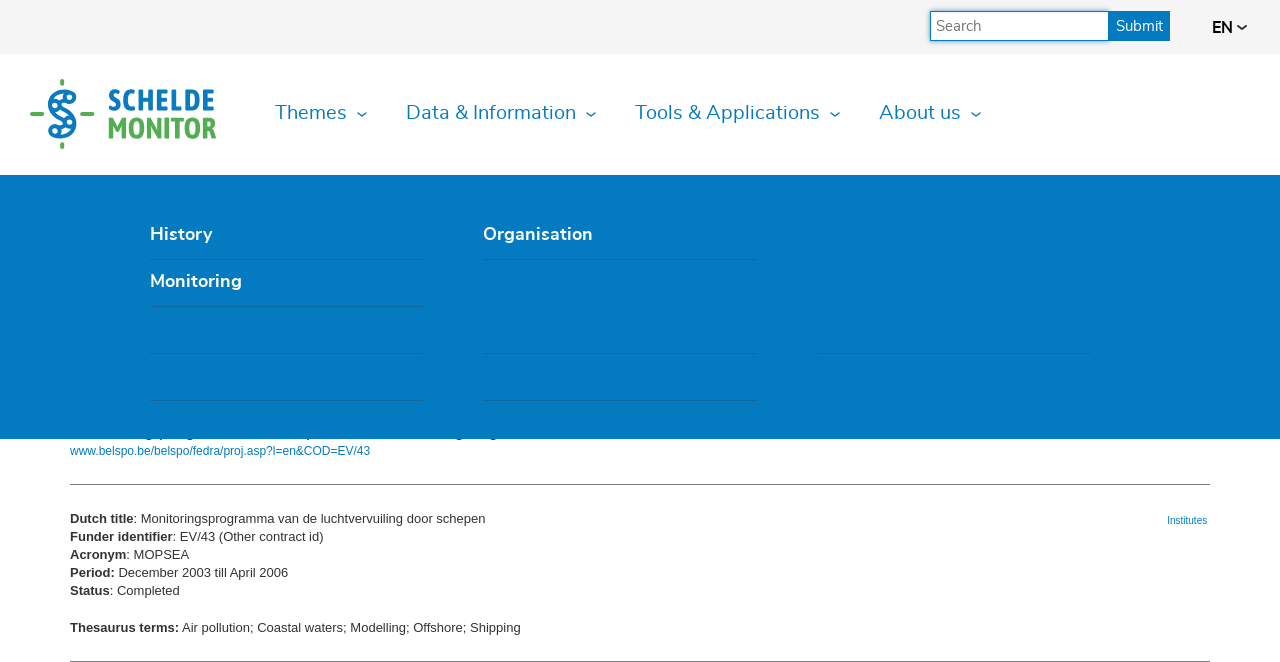Could you indicate the bounding box coordinates of the region to click in order to complete this instruction: "View 'Monitoring' information".

[0.117, 0.393, 0.331, 0.464]